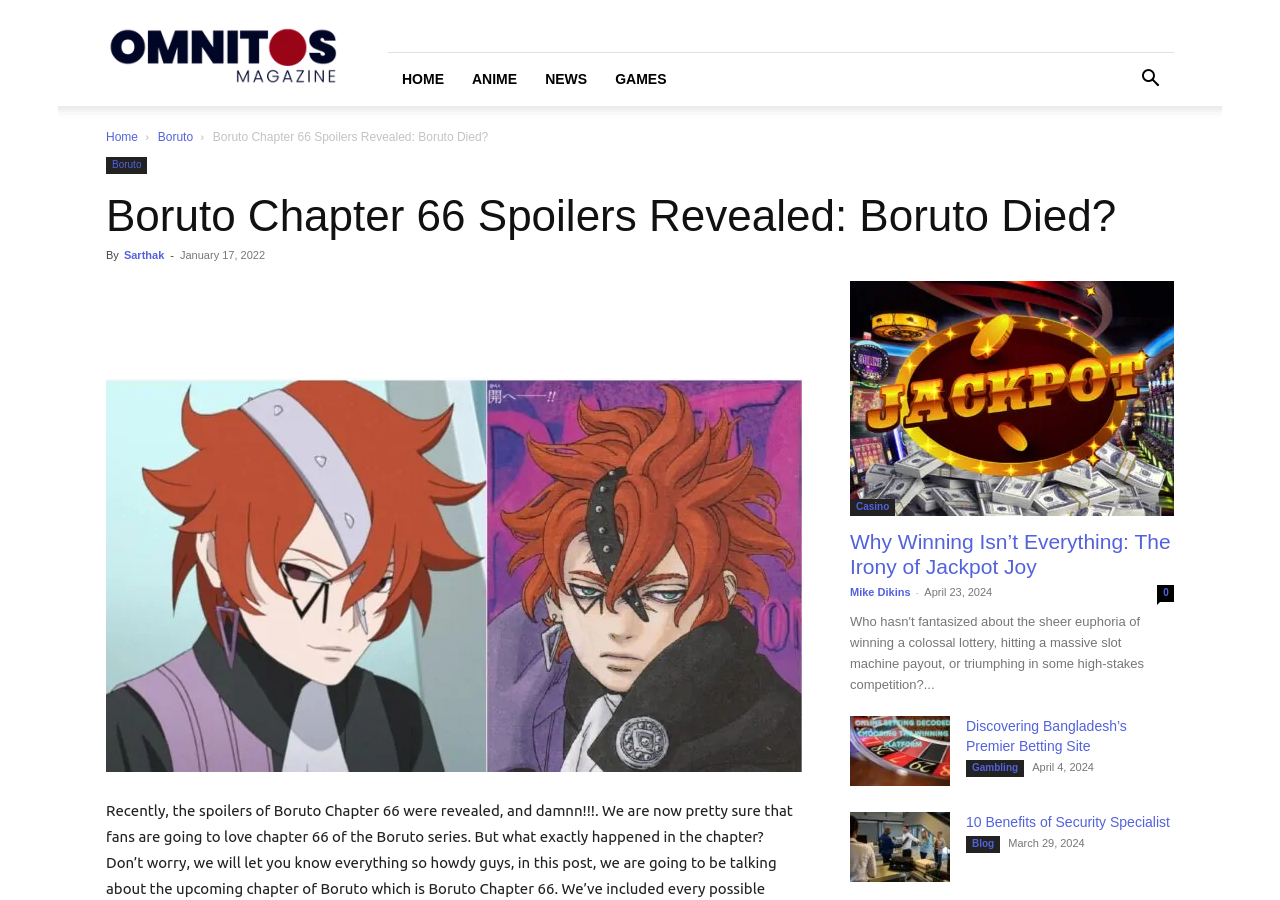Please extract the title of the webpage.

Boruto Chapter 66 Spoilers Revealed: Boruto Died?